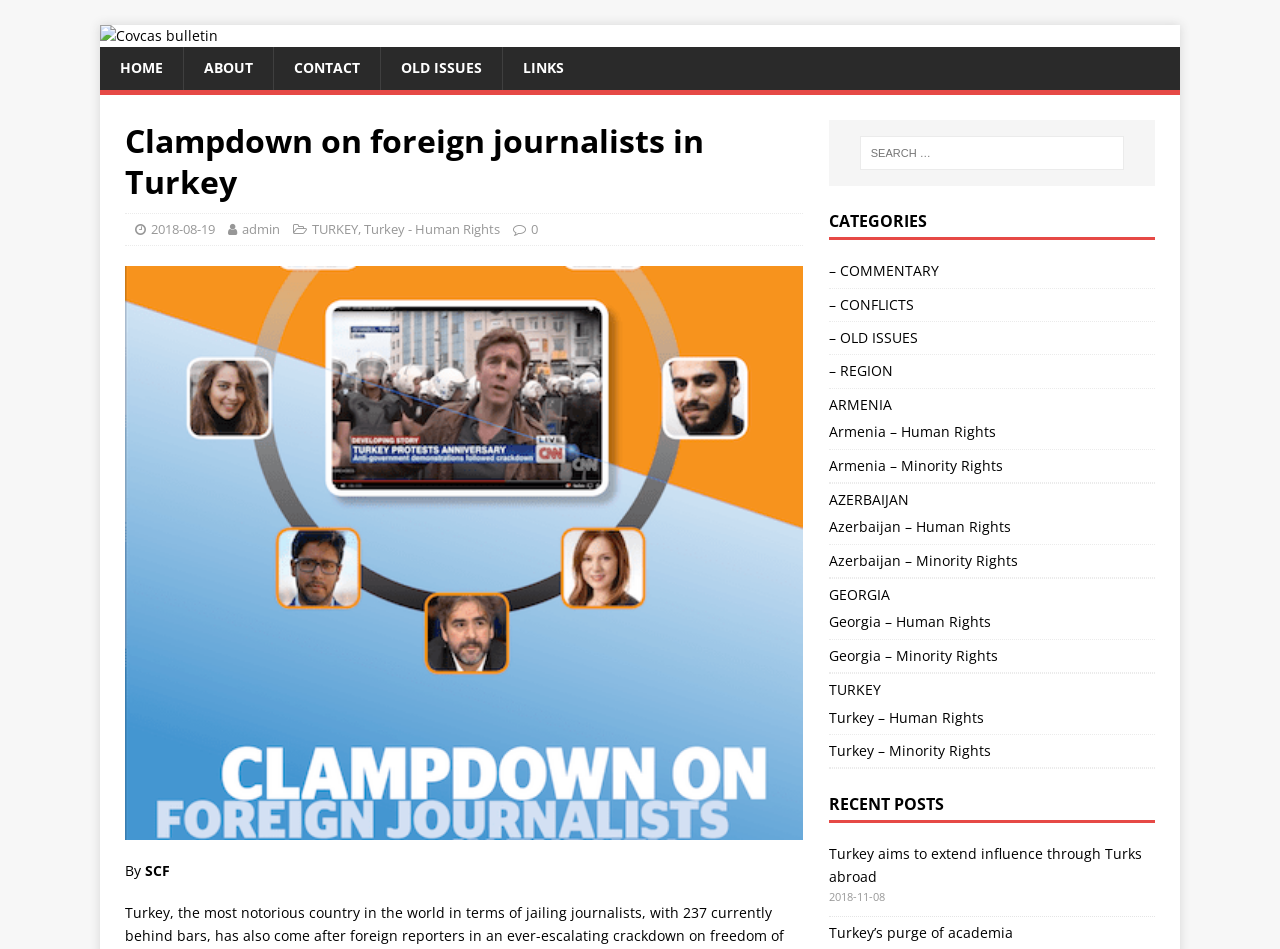Identify the bounding box coordinates for the element that needs to be clicked to fulfill this instruction: "search for something". Provide the coordinates in the format of four float numbers between 0 and 1: [left, top, right, bottom].

[0.672, 0.143, 0.878, 0.179]